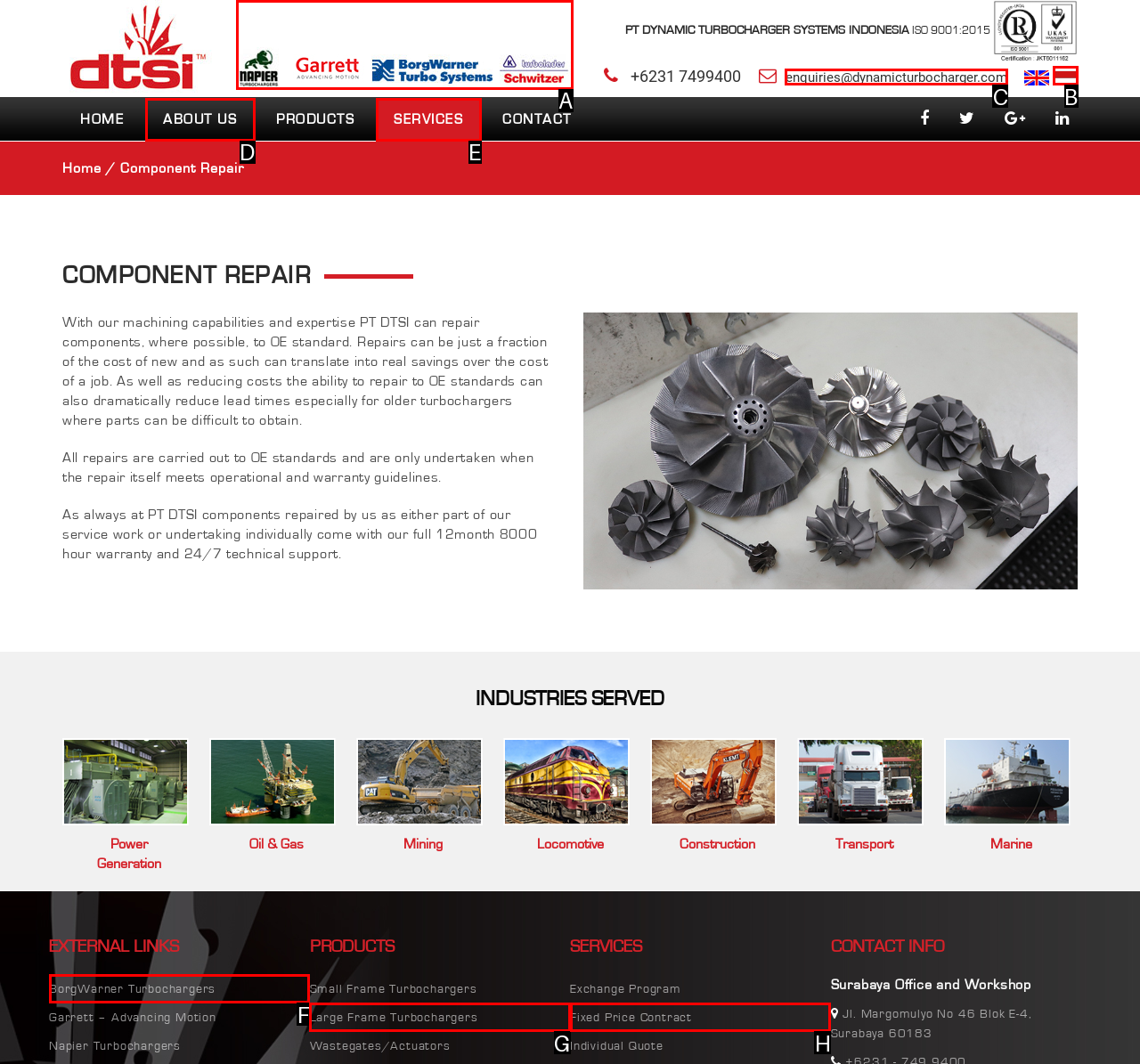To achieve the task: Click the 'enquiries@dynamicturbocharger.com' email link, which HTML element do you need to click?
Respond with the letter of the correct option from the given choices.

C